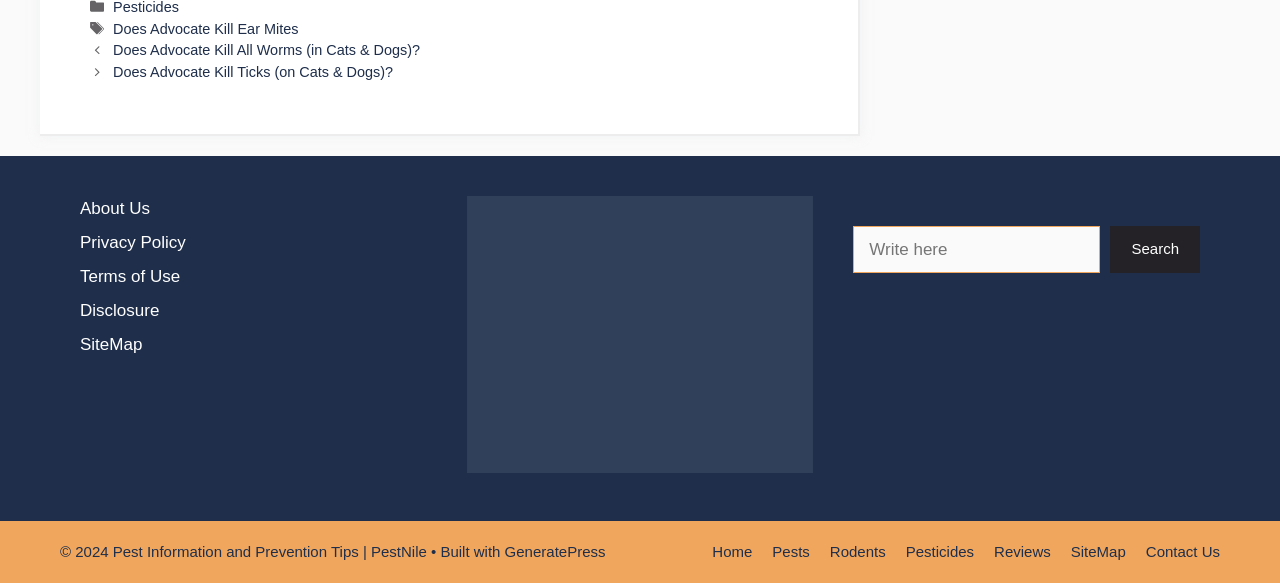Locate the bounding box coordinates of the element to click to perform the following action: 'Search for something'. The coordinates should be given as four float values between 0 and 1, in the form of [left, top, right, bottom].

[0.667, 0.387, 0.938, 0.469]